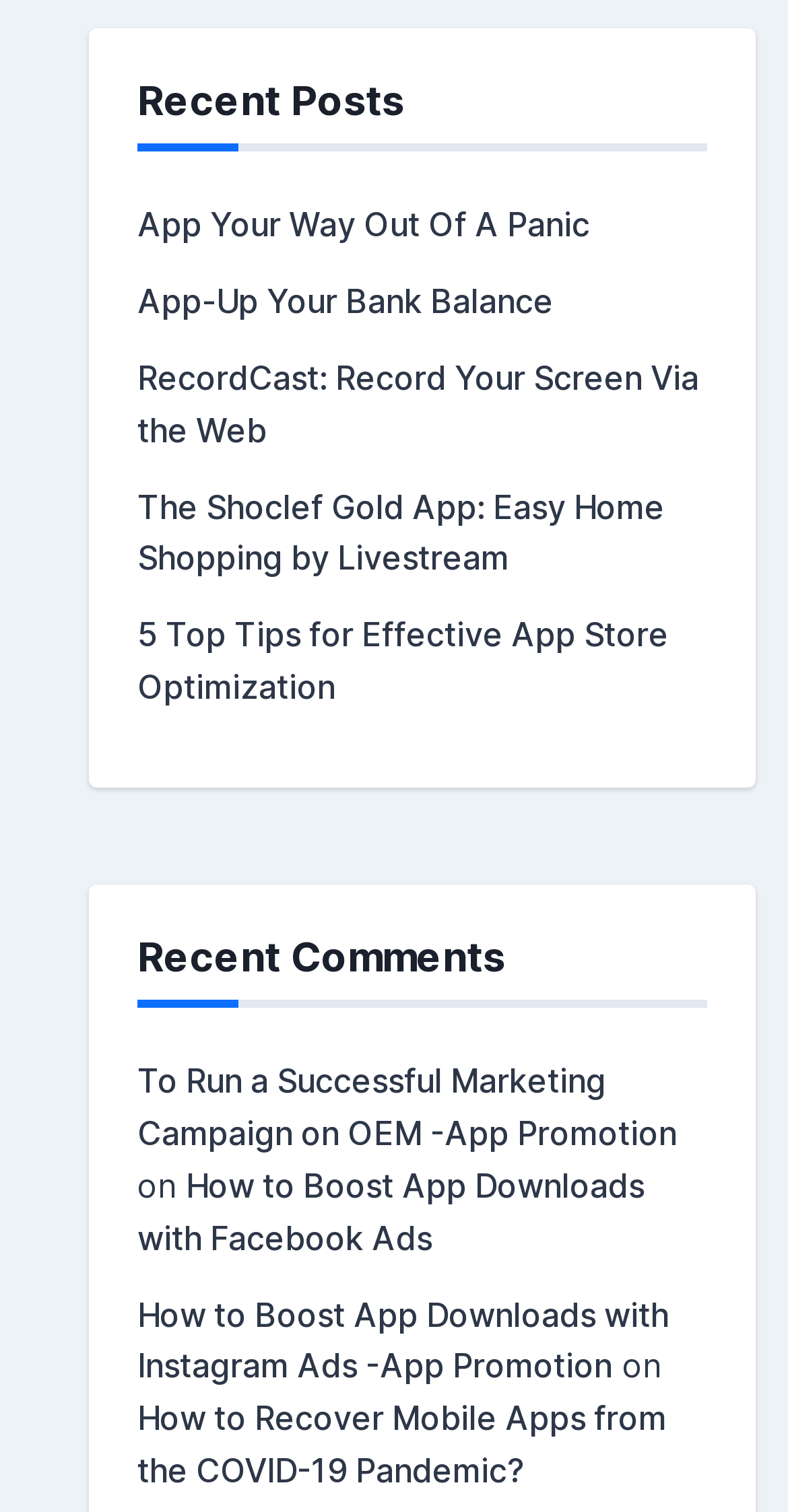Determine the bounding box coordinates of the element's region needed to click to follow the instruction: "Learn about 'How to Boost App Downloads with Facebook Ads'". Provide these coordinates as four float numbers between 0 and 1, formatted as [left, top, right, bottom].

[0.174, 0.771, 0.818, 0.832]